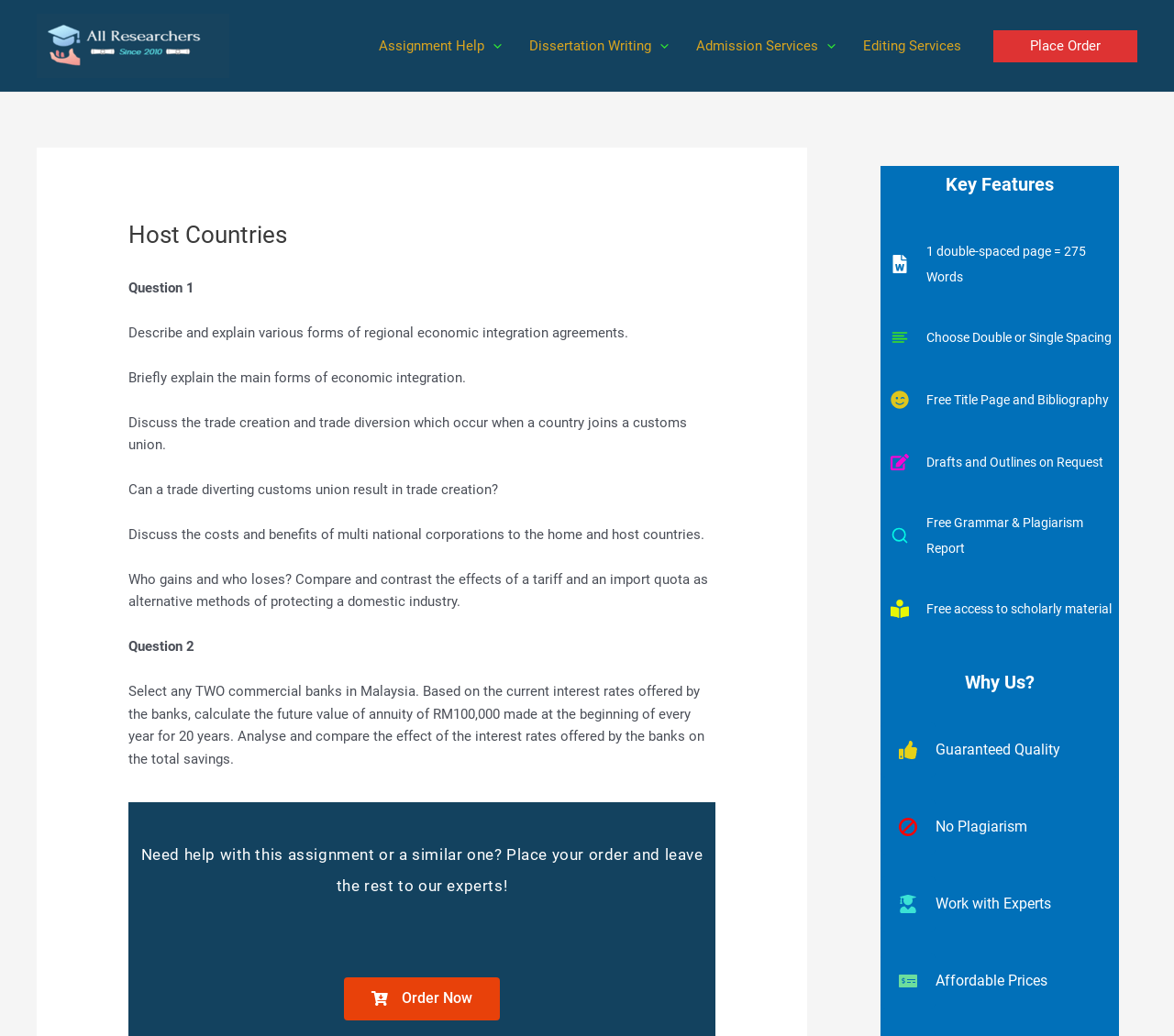Provide the bounding box coordinates of the HTML element this sentence describes: "Admission Services".

[0.581, 0.013, 0.723, 0.075]